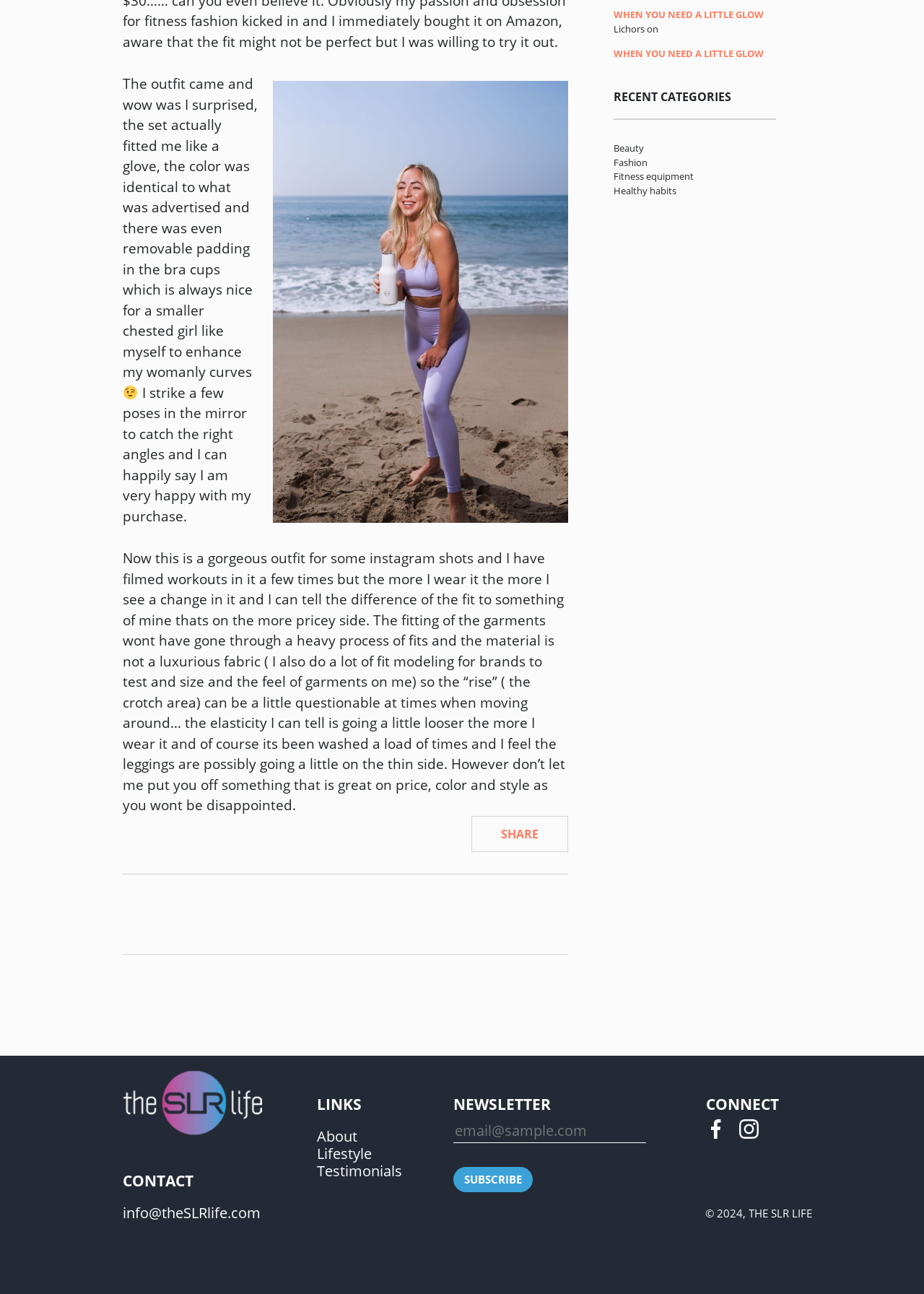Could you specify the bounding box coordinates for the clickable section to complete the following instruction: "Click the 'Subscribe' button"?

[0.491, 0.902, 0.577, 0.921]